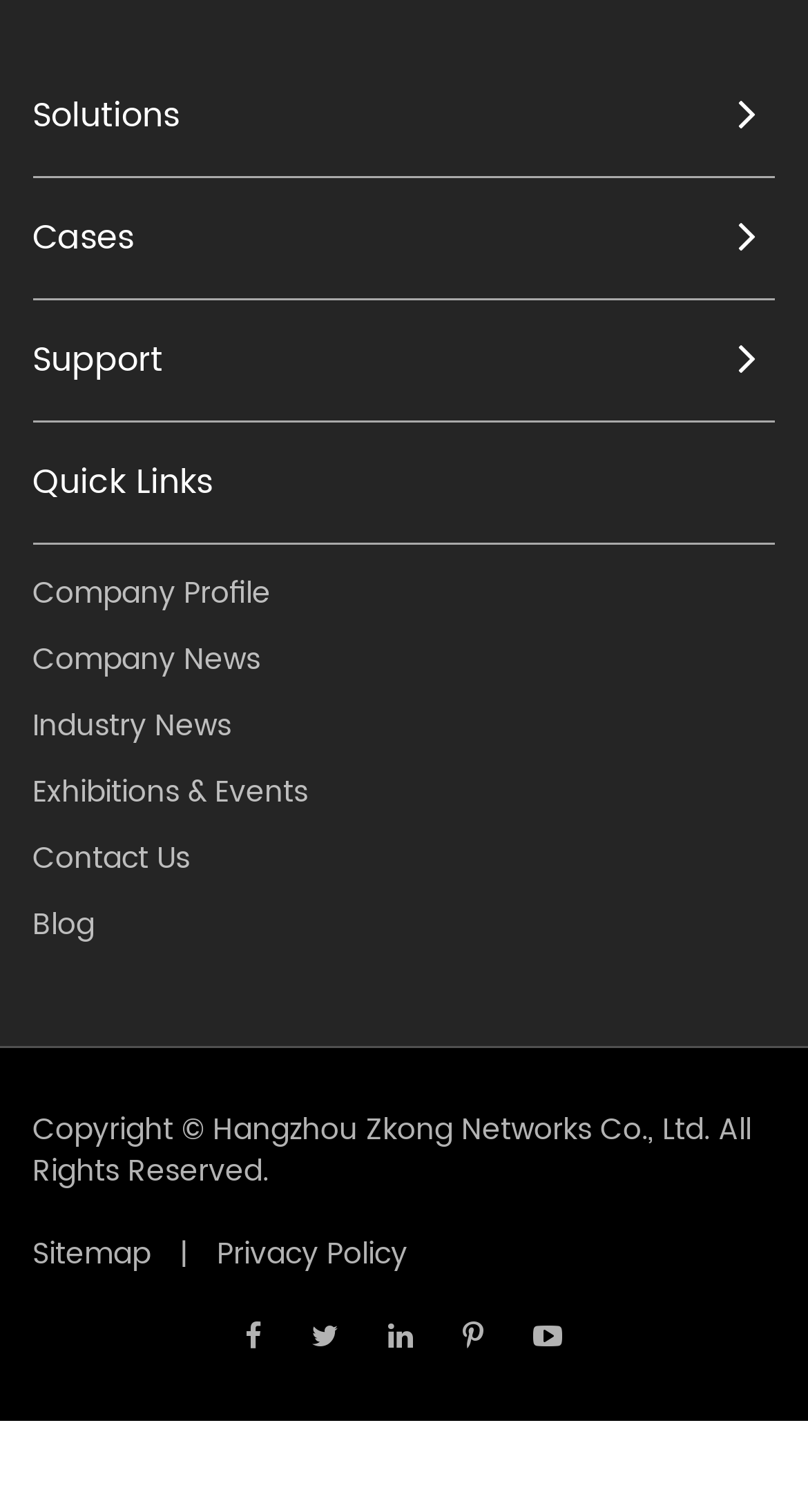Kindly determine the bounding box coordinates of the area that needs to be clicked to fulfill this instruction: "Read company news".

[0.04, 0.418, 0.96, 0.457]